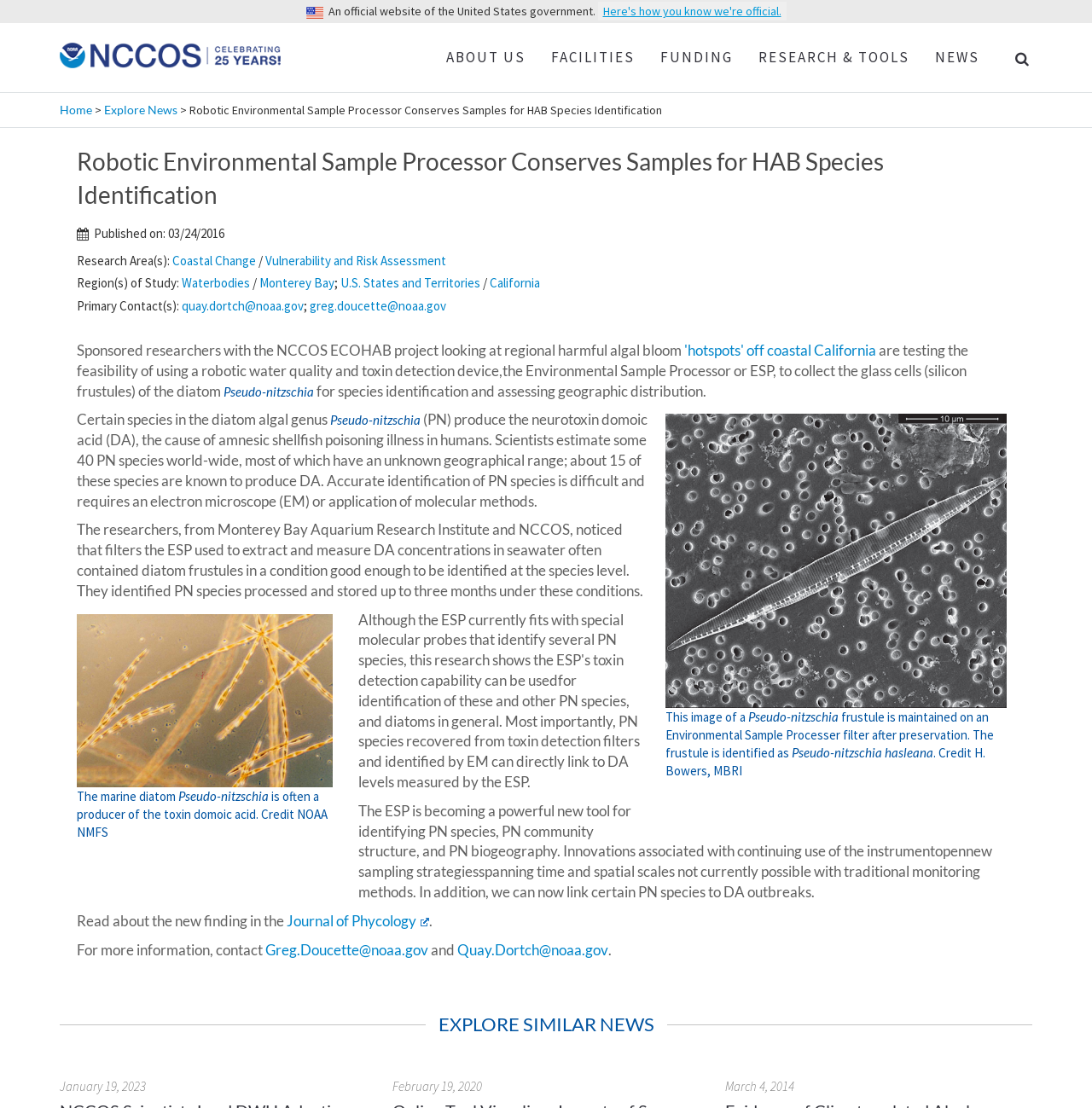Please find the bounding box coordinates of the section that needs to be clicked to achieve this instruction: "Explore 'News' section".

[0.845, 0.021, 0.909, 0.082]